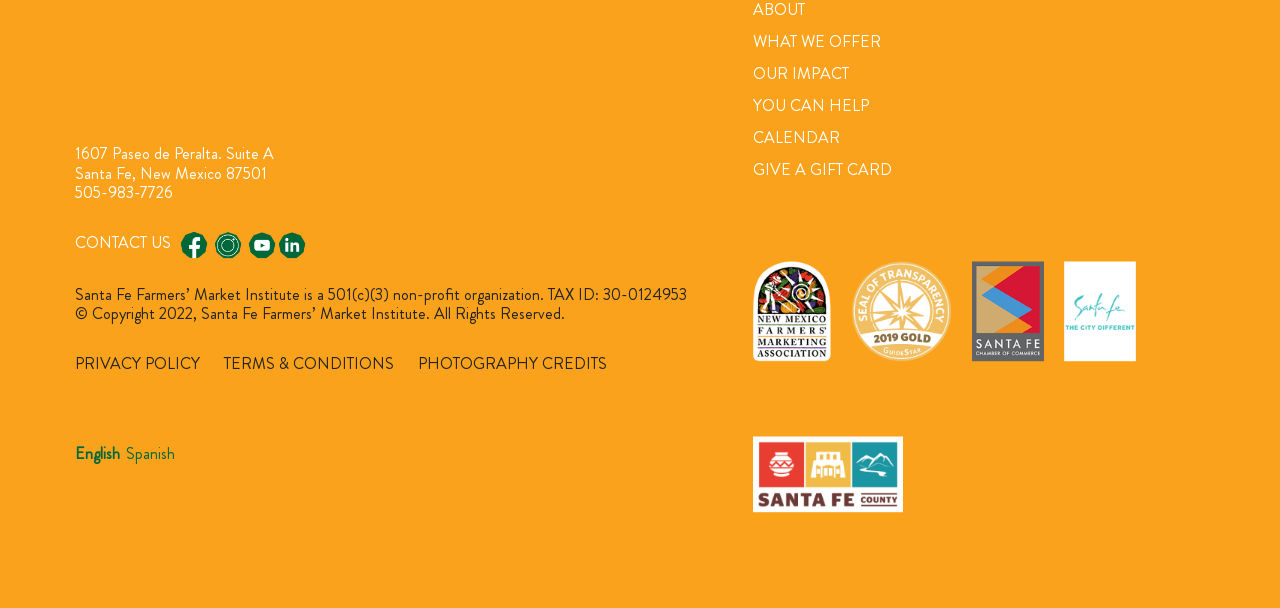What type of organization is Santa Fe Farmers’ Market Institute? From the image, respond with a single word or brief phrase.

501(c)(3) non-profit organization